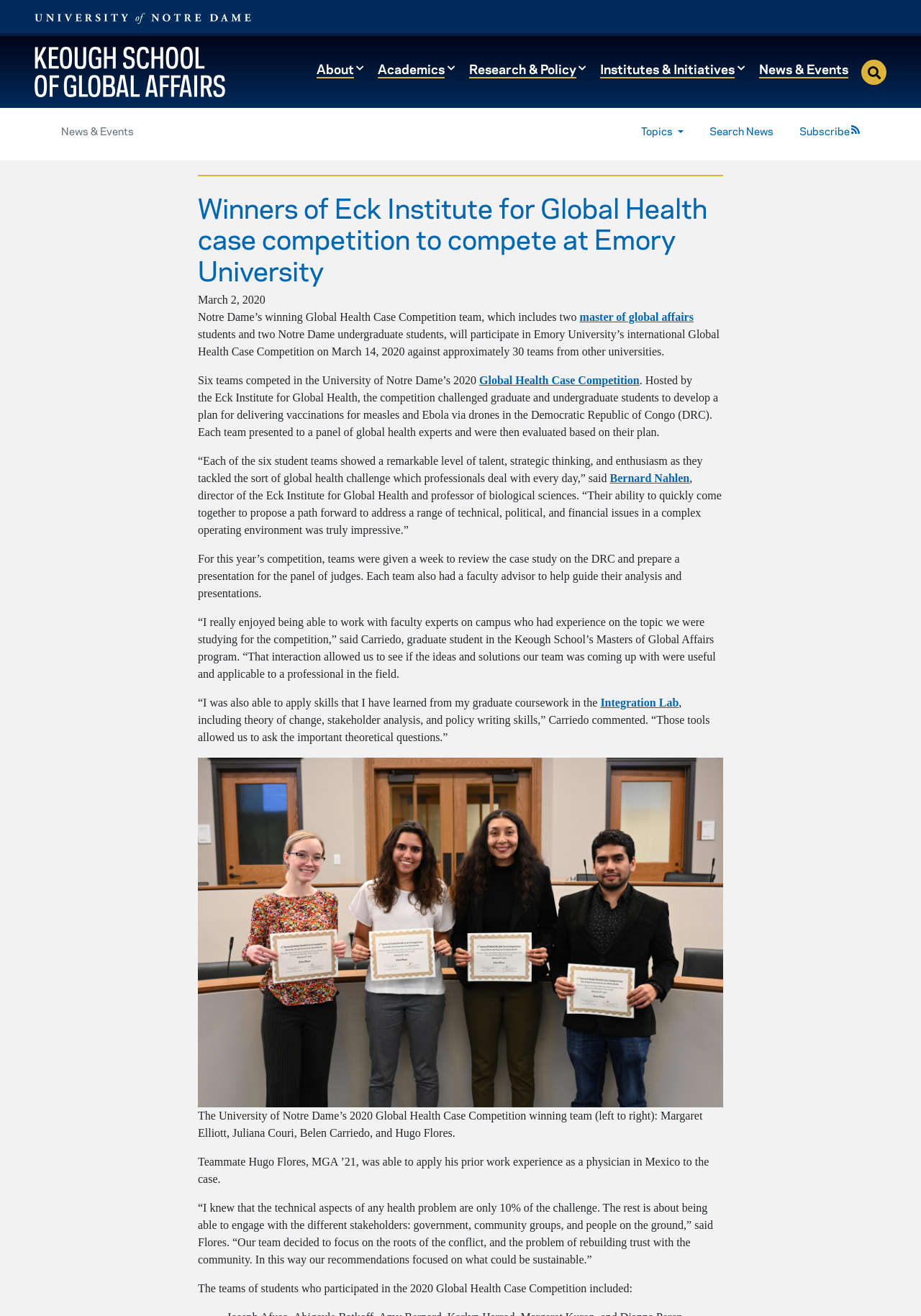What is the topic of the news article?
Respond to the question with a single word or phrase according to the image.

Global Health Case Competition